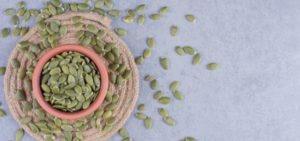Explain the details of the image you are viewing.

The image showcases a close-up view of organic pumpkin seeds presented in a small terracotta pot. The pot is nestled in the center of a rustic woven mat, with scattered seeds elegantly spread around it, creating a natural and inviting scene. The muted gray background enhances the vibrant green color of the seeds, highlighting their freshness and appeal. This composition reflects the wholesome nature of organic foods, suggesting that these pumpkin seeds can be a nutritious addition to a balanced diet. They are often enjoyed for their rich nutritional profile, including healthy fats, protein, and essential minerals, making them a great choice for snacking or incorporating into various dishes.